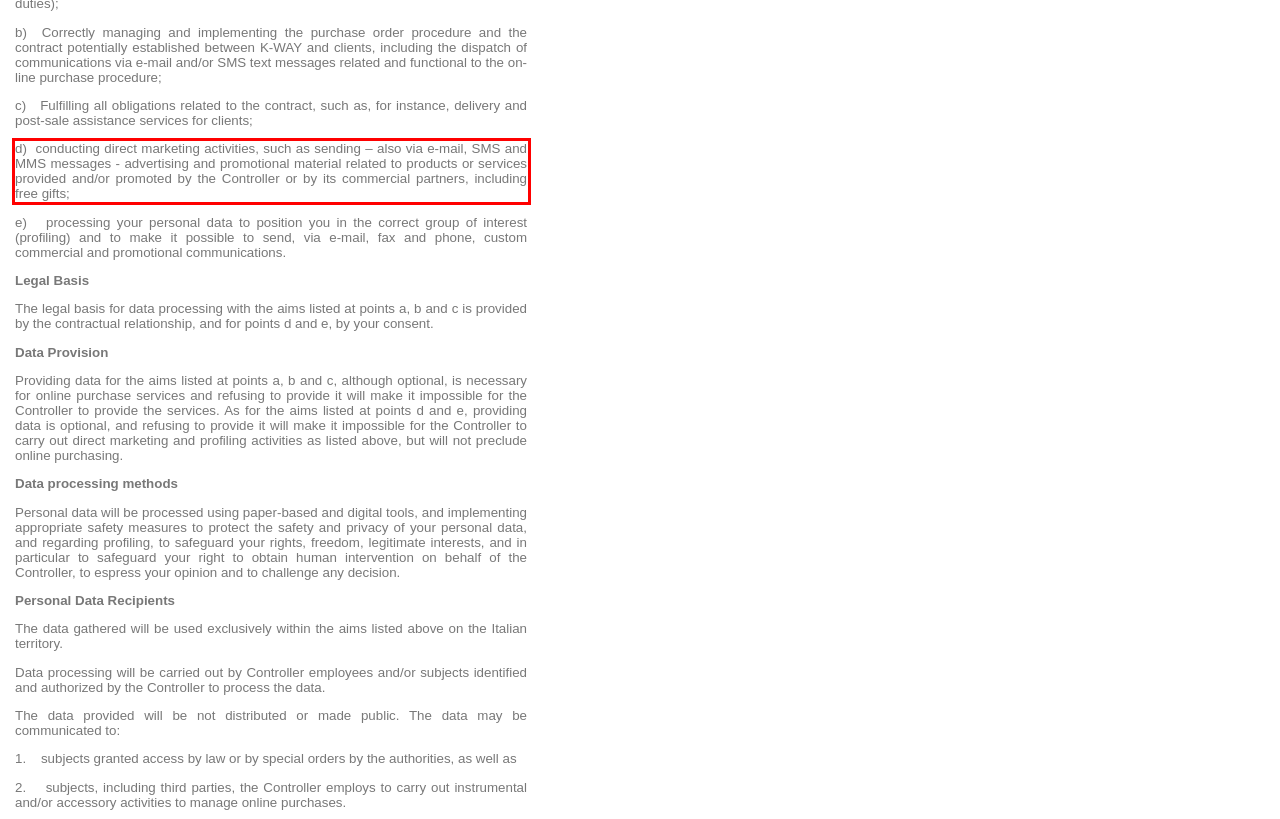Given a screenshot of a webpage containing a red bounding box, perform OCR on the text within this red bounding box and provide the text content.

d) conducting direct marketing activities, such as sending – also via e-mail, SMS and MMS messages - advertising and promotional material related to products or services provided and/or promoted by the Controller or by its commercial partners, including free gifts;